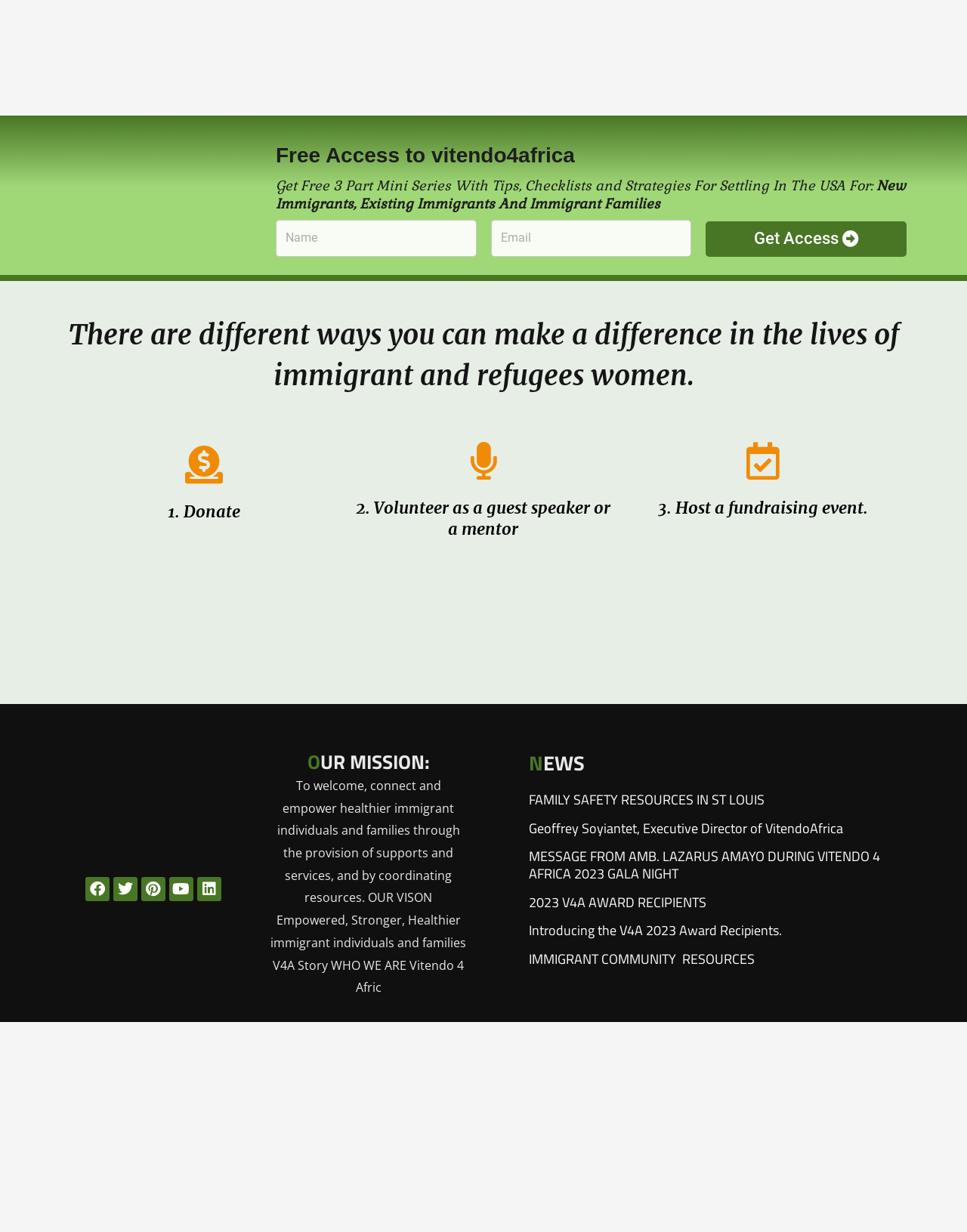What is the name of the executive director of VitendoAfrica?
Examine the image and provide an in-depth answer to the question.

The webpage mentions Geoffrey Soyiantet as the Executive Director of VitendoAfrica in one of the news articles.